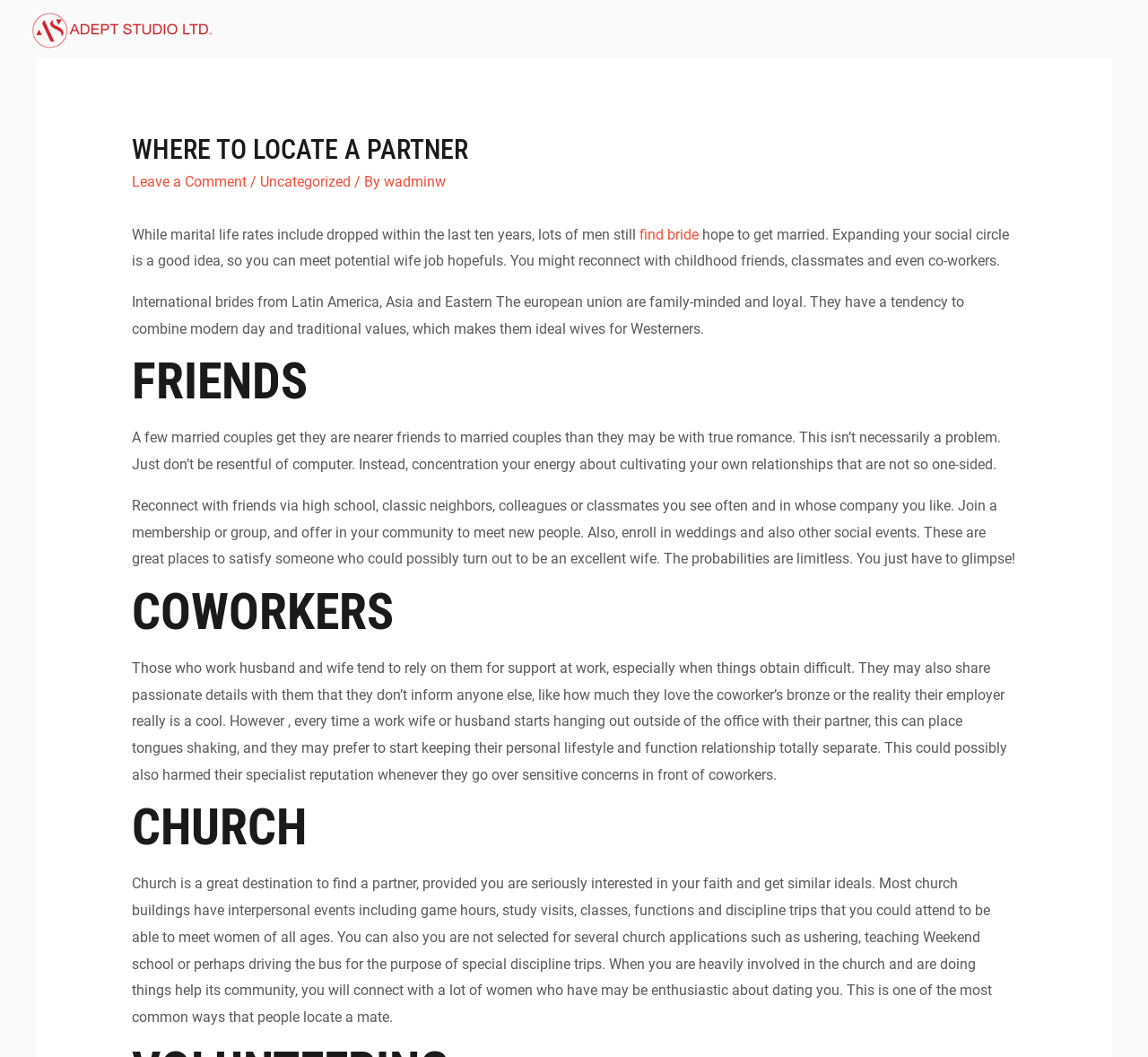What type of women are described as ideal wives?
Please provide a detailed and thorough answer to the question.

According to the webpage, international brides from Latin America, Asia, and Eastern Europe are described as ideal wives for Westerners because they combine modern and traditional values, making them family-minded and loyal.